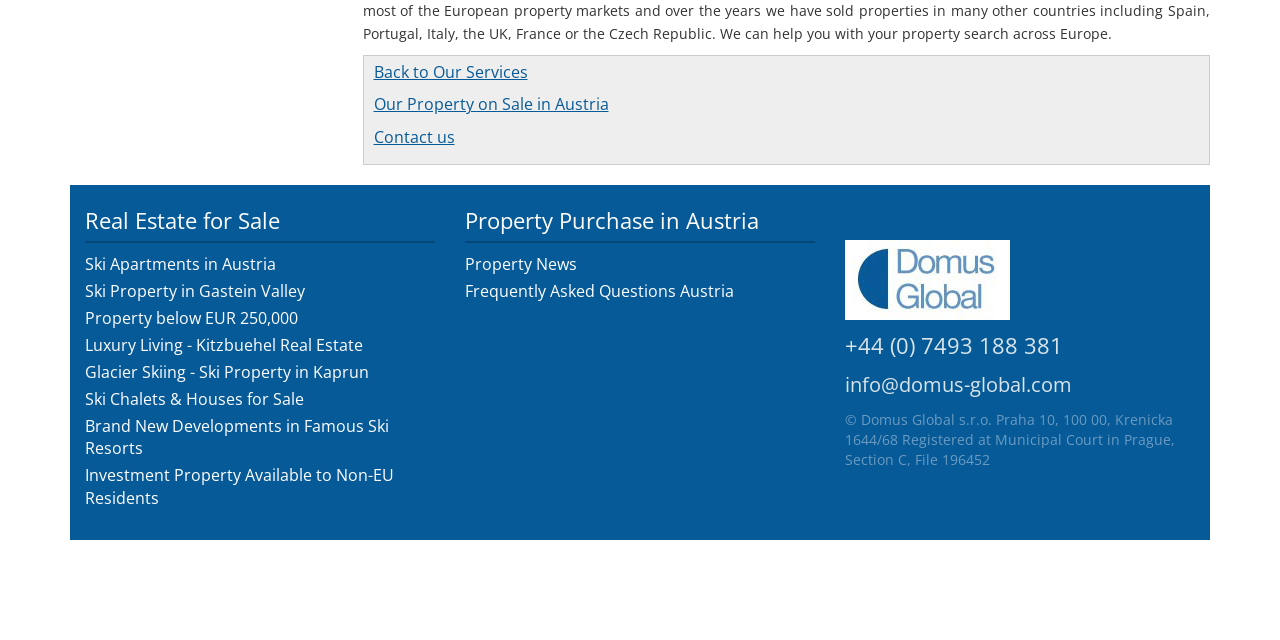Based on the element description Ski Property in Gastein Valley, identify the bounding box of the UI element in the given webpage screenshot. The coordinates should be in the format (top-left x, top-left y, bottom-right x, bottom-right y) and must be between 0 and 1.

[0.066, 0.438, 0.238, 0.472]